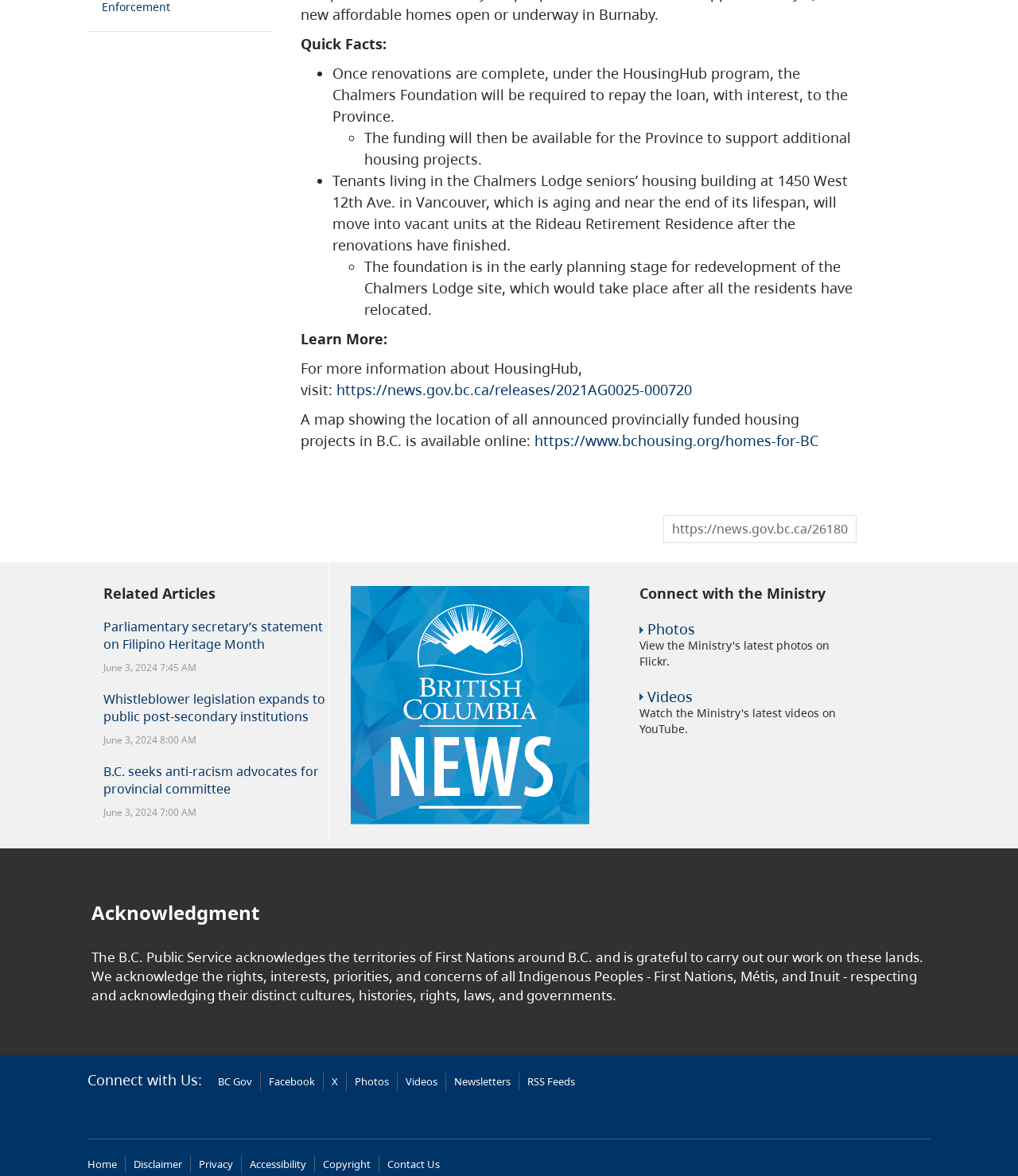Please answer the following question using a single word or phrase: 
What is the purpose of the 'Connect with the Ministry' section?

To connect with the Ministry